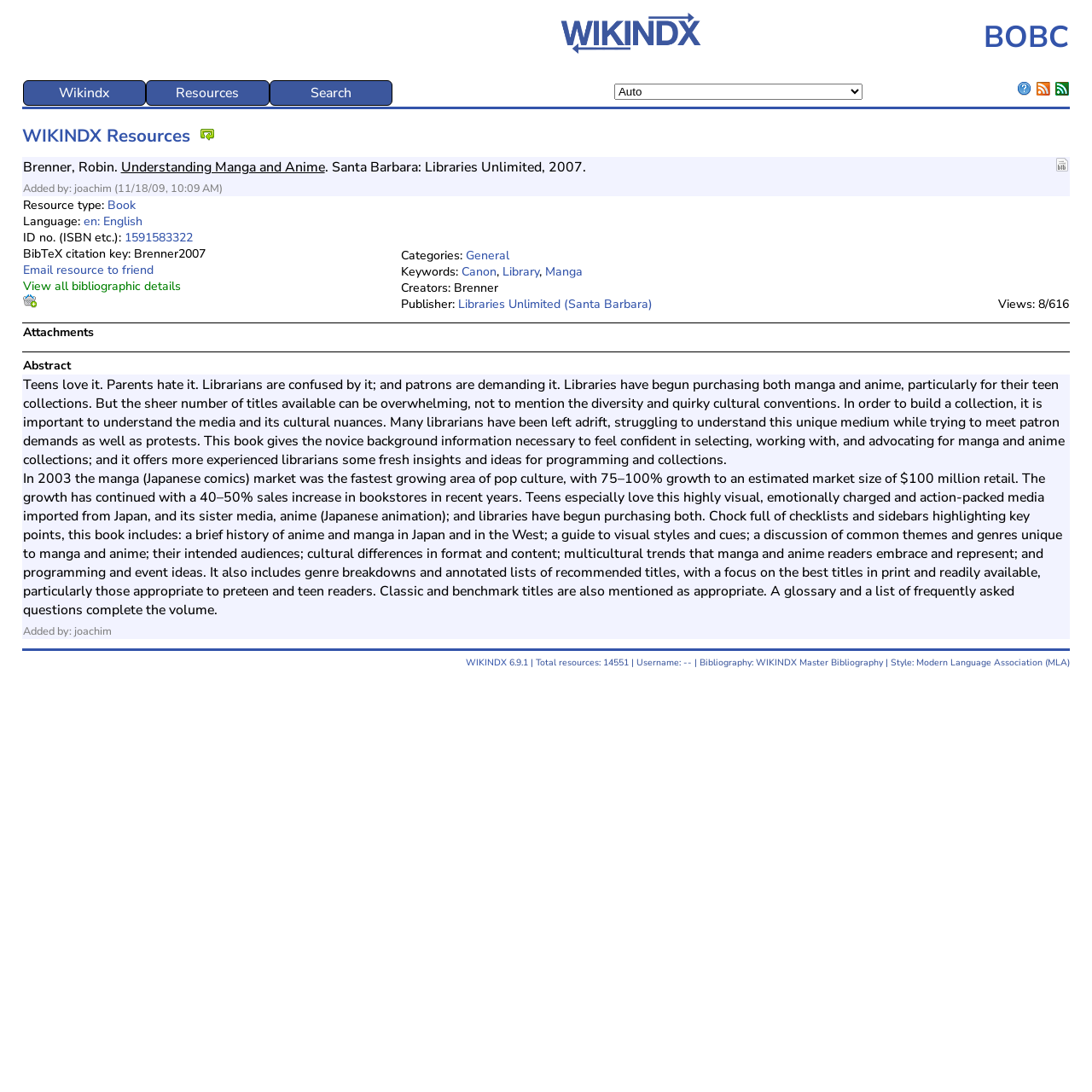How many views does the resource have?
Ensure your answer is thorough and detailed.

The resource has '8/616' views which is obtained from the 'LayoutTableCell' element with text 'Views: 8/616'.